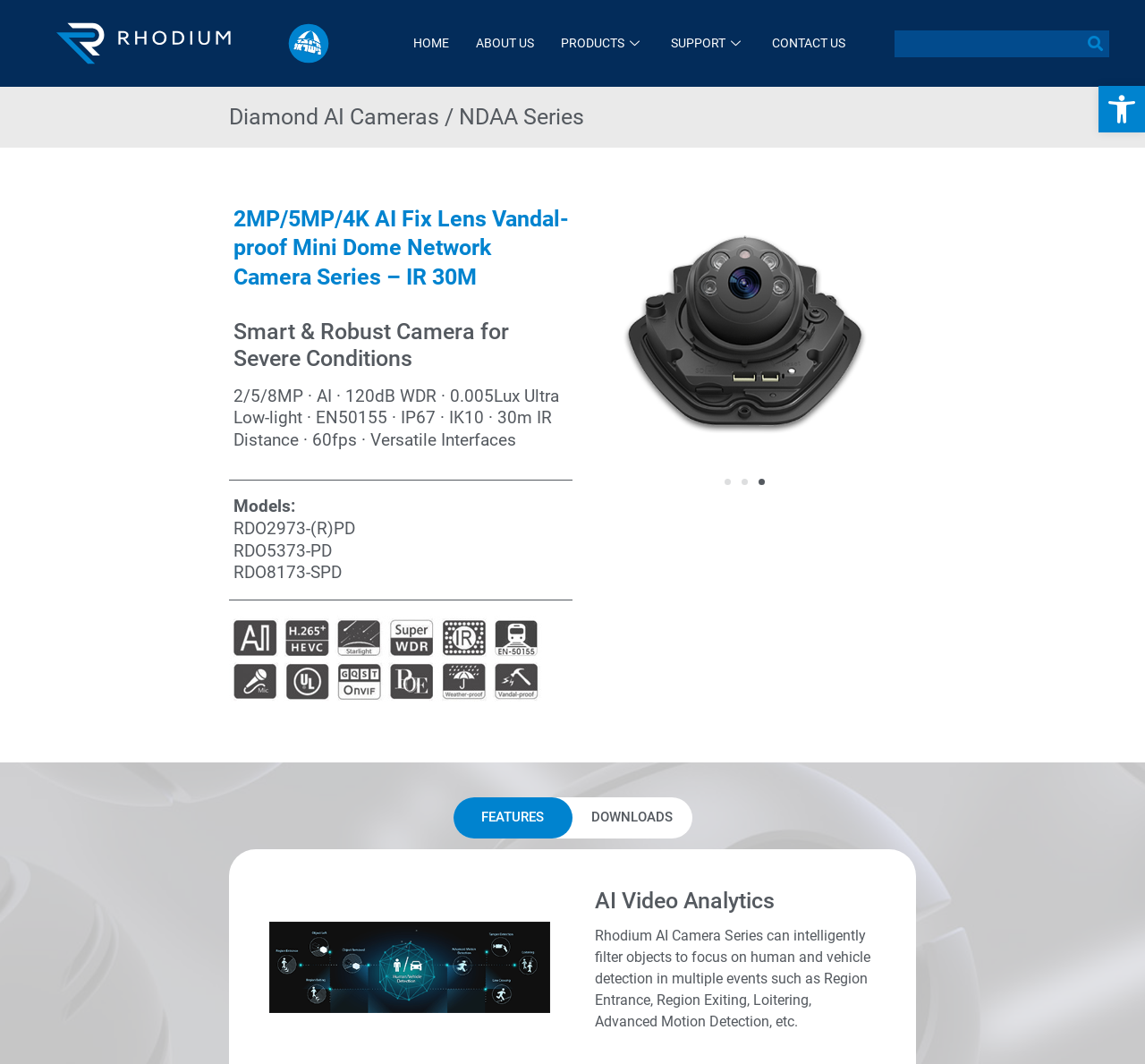Determine the bounding box for the described UI element: "parent_node: say hi! aria-label="Instagram"".

None